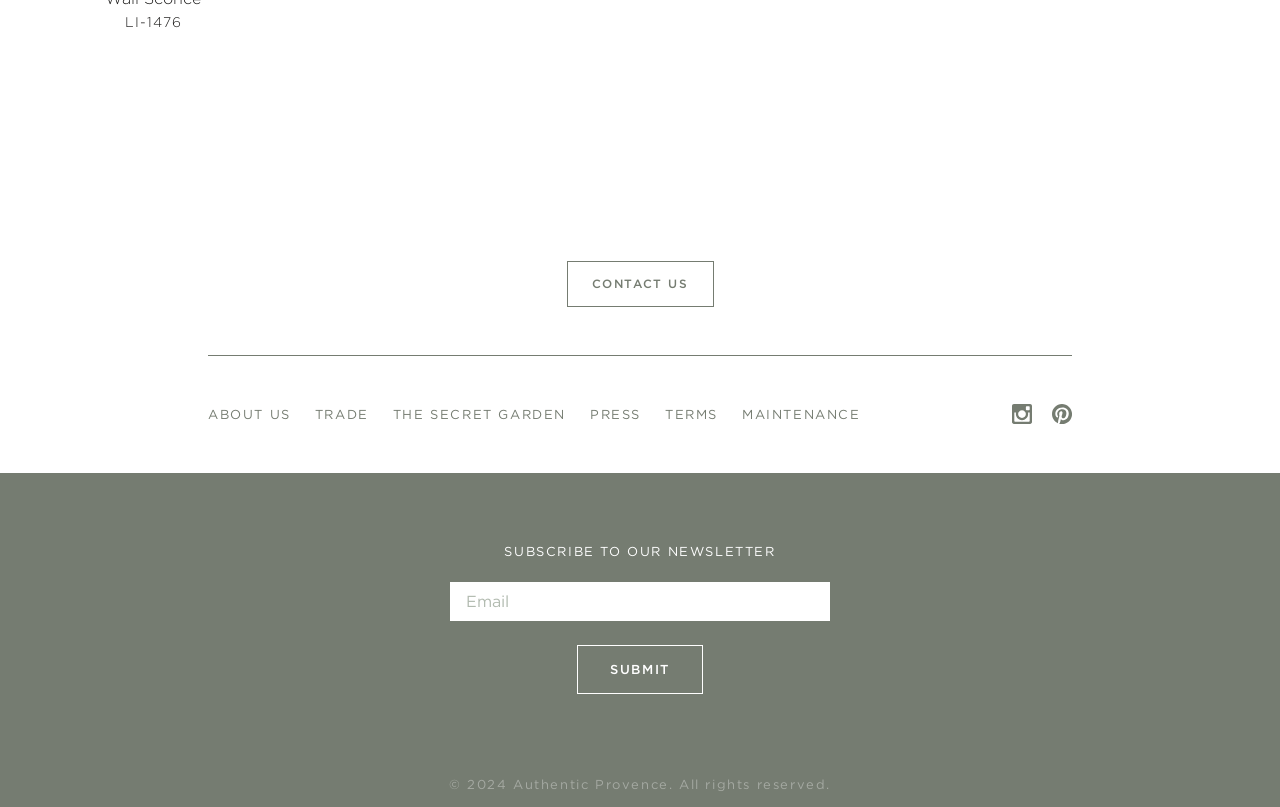Identify the bounding box for the UI element described as: "Trade". Ensure the coordinates are four float numbers between 0 and 1, formatted as [left, top, right, bottom].

[0.246, 0.501, 0.288, 0.527]